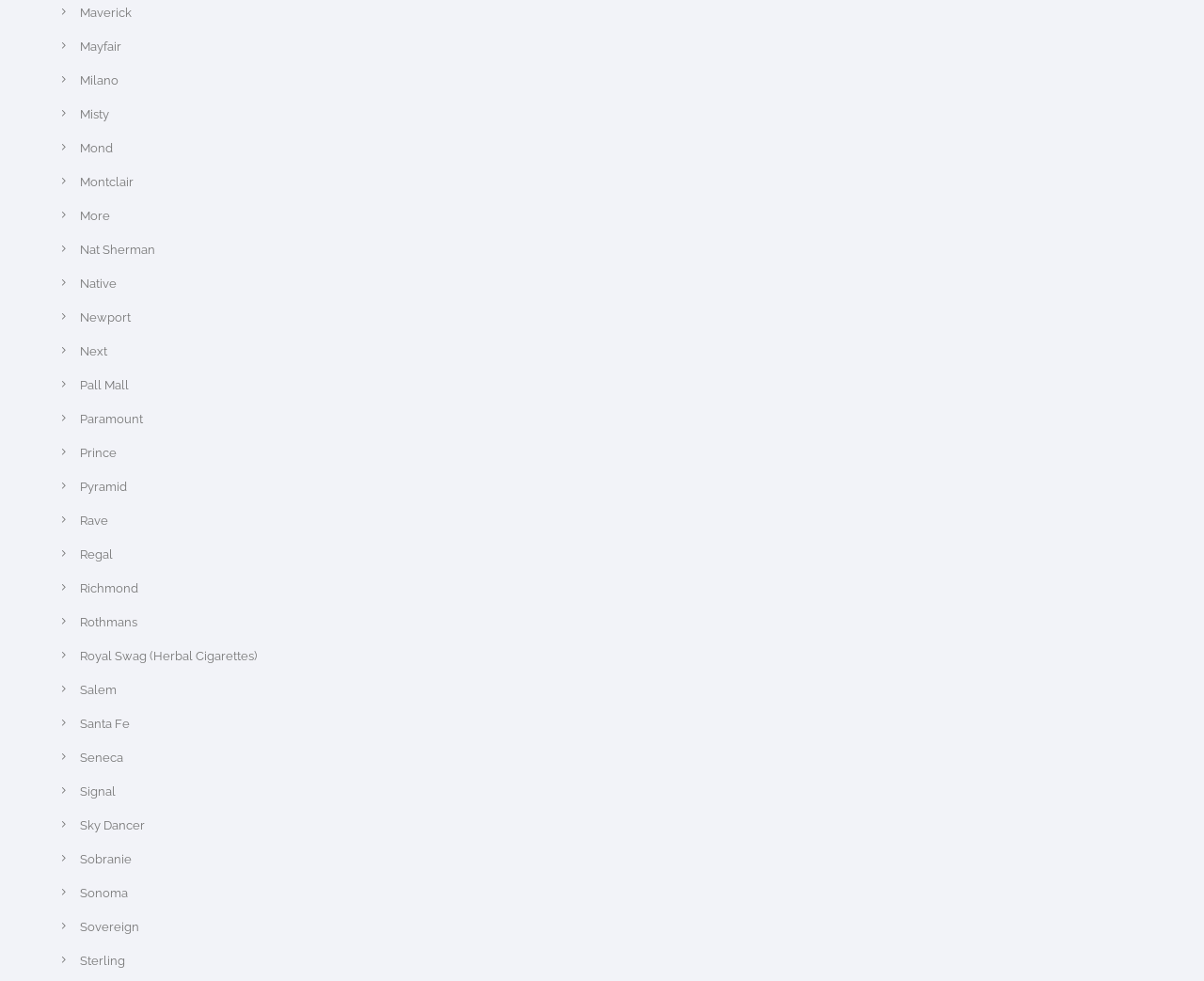Determine the bounding box coordinates of the section to be clicked to follow the instruction: "select Pall Mall". The coordinates should be given as four float numbers between 0 and 1, formatted as [left, top, right, bottom].

[0.066, 0.385, 0.107, 0.4]